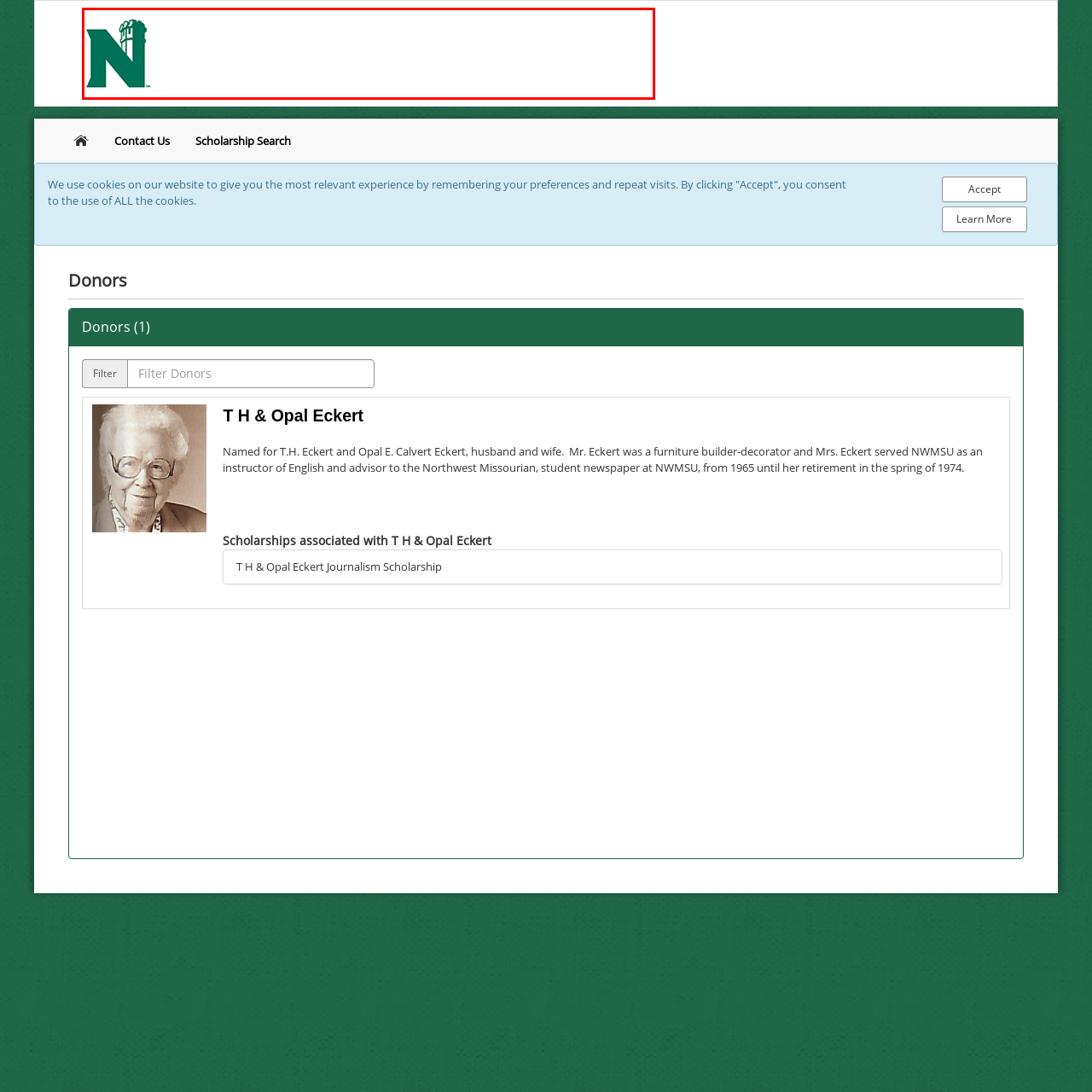Look closely at the image highlighted by the red bounding box and supply a detailed explanation in response to the following question: What does the tree outline in the logo symbolize?

The caption explains that the tree outline in the logo symbolizes the institution's commitment to growth and education, reflecting the university's values and mission.